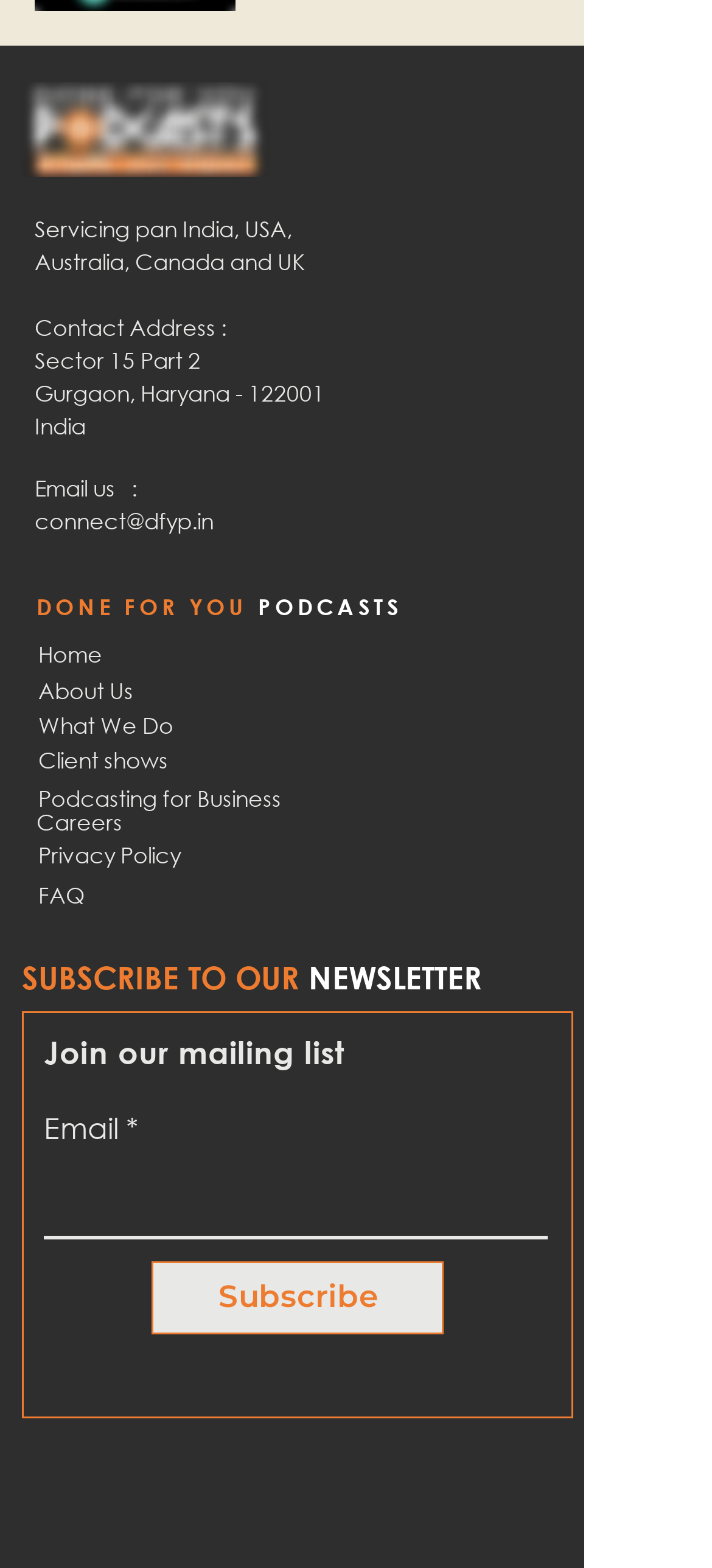What is the company's email address?
Respond with a short answer, either a single word or a phrase, based on the image.

connect@dfyp.in